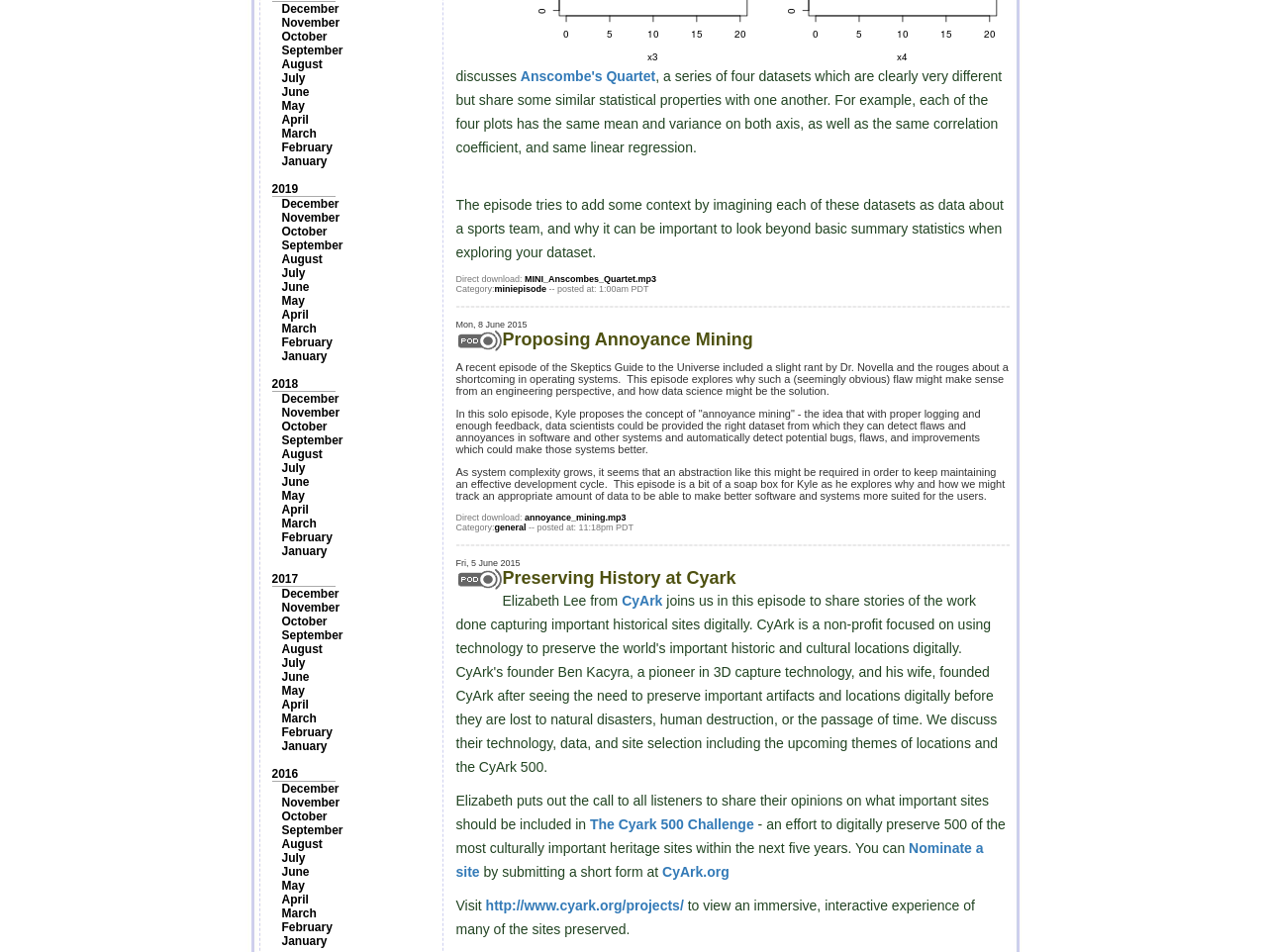Can you specify the bounding box coordinates for the region that should be clicked to fulfill this instruction: "Click on December".

[0.222, 0.002, 0.268, 0.017]